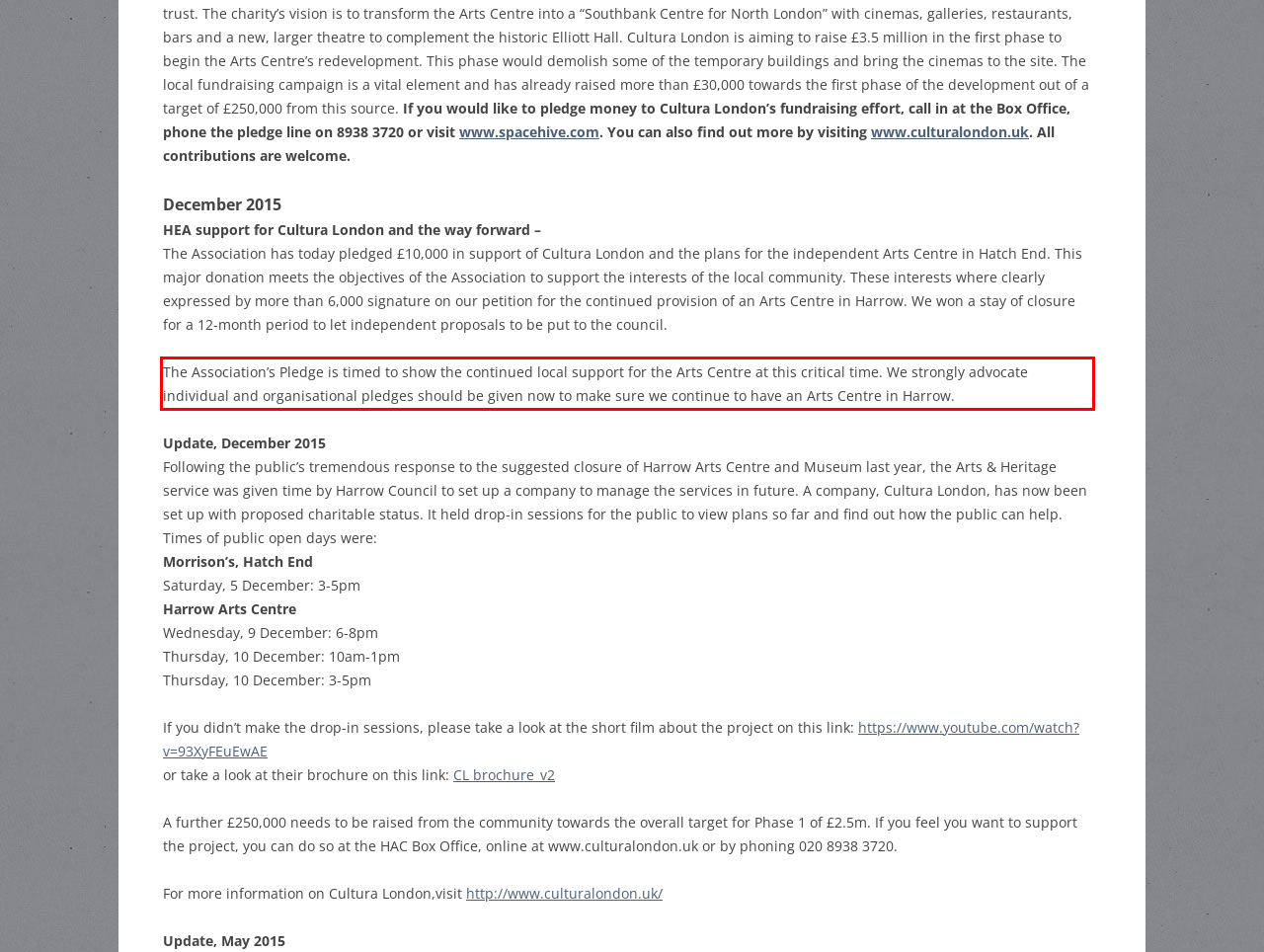You have a screenshot with a red rectangle around a UI element. Recognize and extract the text within this red bounding box using OCR.

The Association’s Pledge is timed to show the continued local support for the Arts Centre at this critical time. We strongly advocate individual and organisational pledges should be given now to make sure we continue to have an Arts Centre in Harrow.